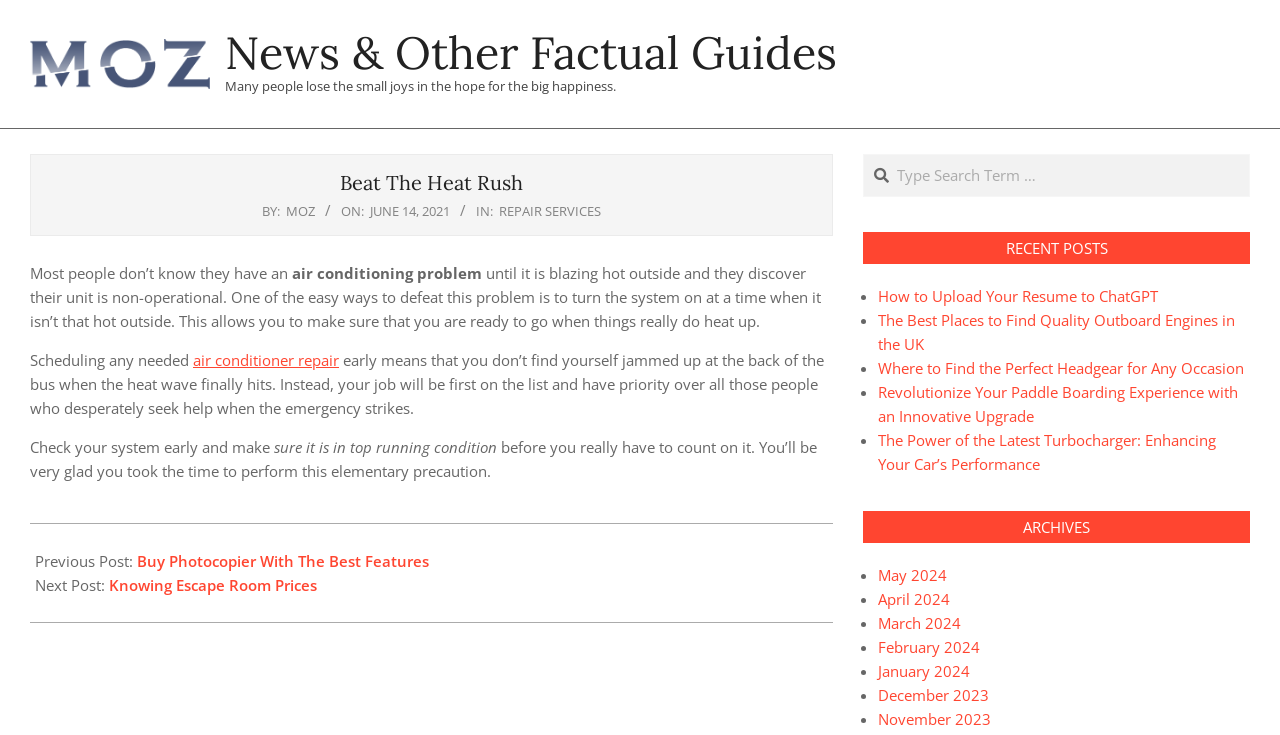Identify the bounding box coordinates for the region of the element that should be clicked to carry out the instruction: "Click on the 'air conditioner repair' link". The bounding box coordinates should be four float numbers between 0 and 1, i.e., [left, top, right, bottom].

[0.151, 0.476, 0.265, 0.503]